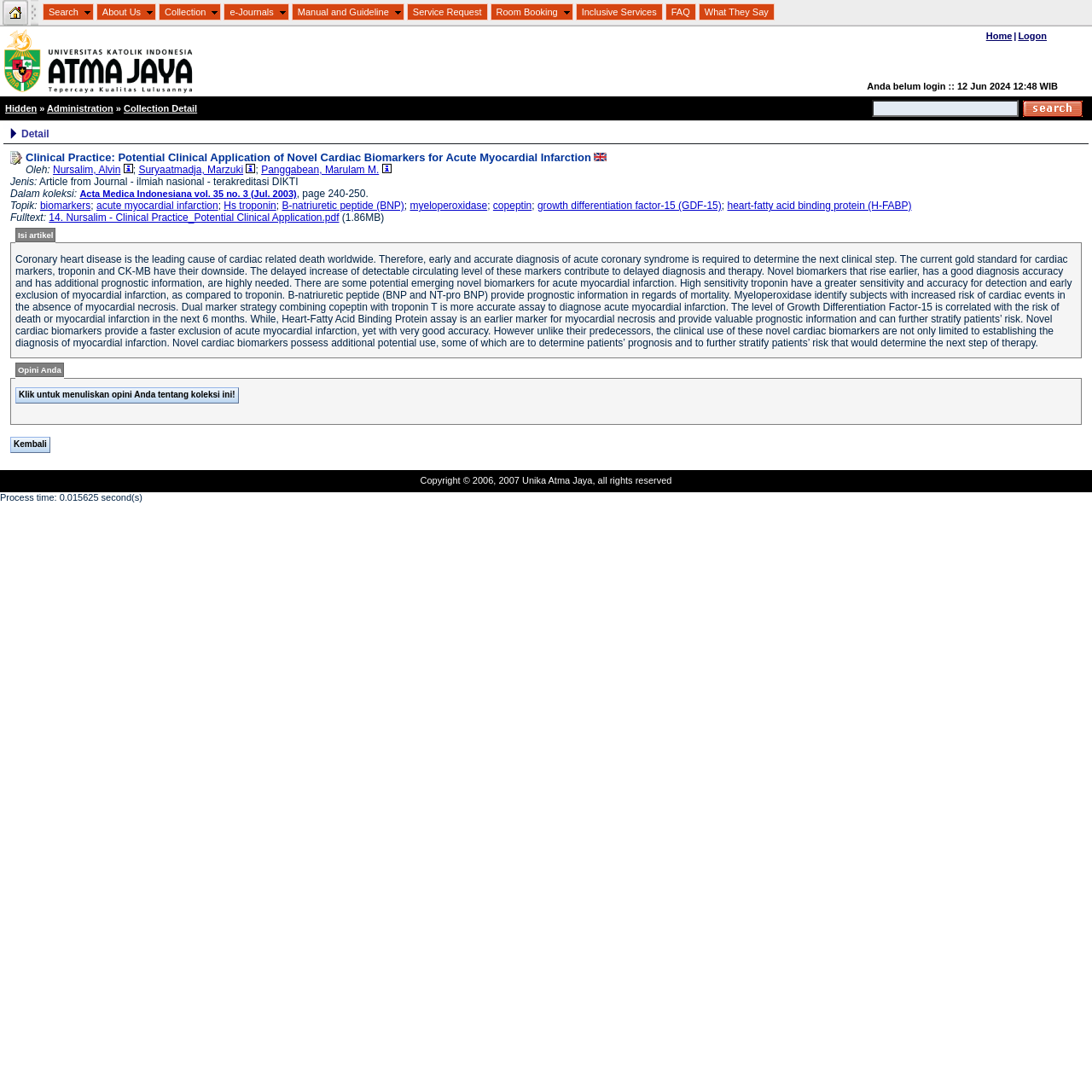Consider the image and give a detailed and elaborate answer to the question: 
How many menu items are there in the top navigation bar?

By counting the number of grid cells in the top navigation bar, it can be seen that there are 9 menu items, namely 'Home', 'About Us', 'Collection', 'e-Journals', 'Manual and Guideline', 'Service Request', 'Room Booking', and two empty cells.